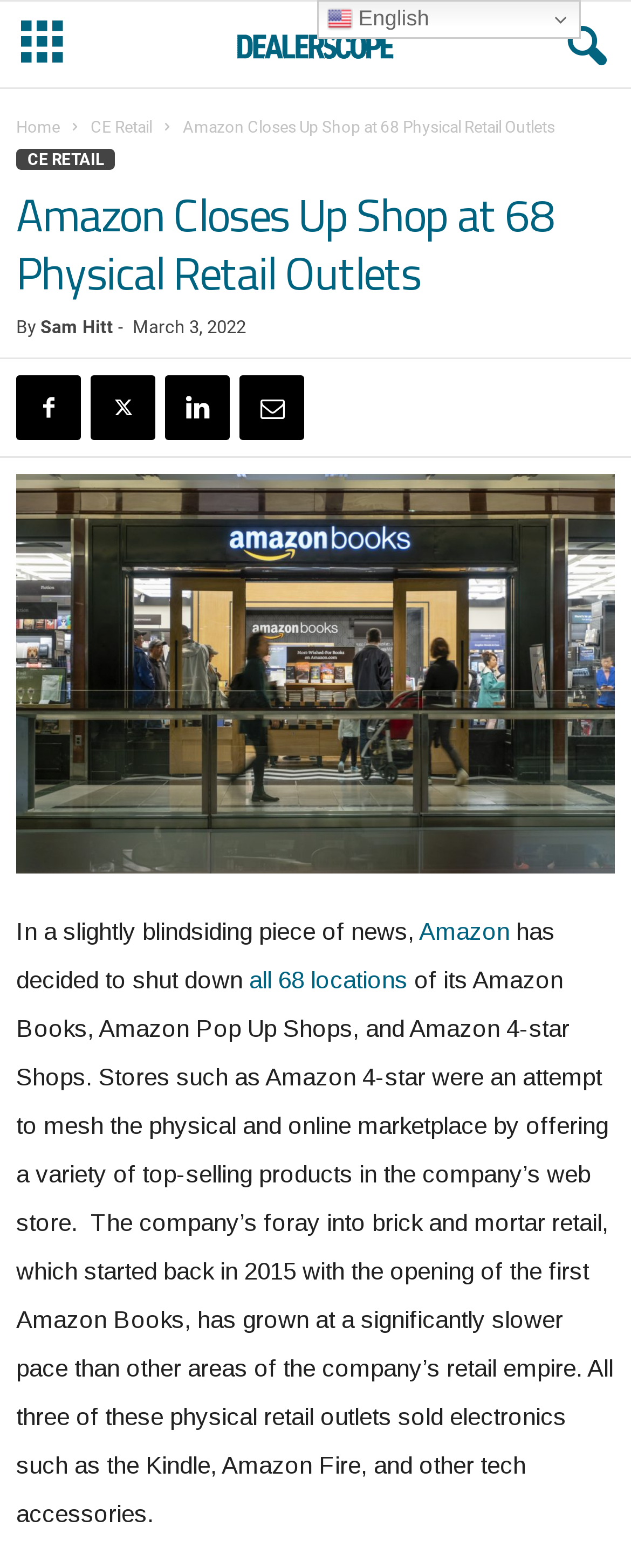Give a detailed account of the webpage's layout and content.

This webpage appears to be a news article about Amazon closing 68 physical retail outlets. At the top of the page, there is a header section with a logo image of "Dealerscope" and several links to different sections of the website, including "Home" and "CE Retail". The title of the article, "Amazon Closes Up Shop at 68 Physical Retail Outlets", is prominently displayed in this section.

Below the header, there is a section with the article's title again, followed by the author's name, "Sam Hitt", and the date of publication, "March 3, 2022". There are also several social media links in this section.

The main content of the article is divided into paragraphs of text, with several links to other related articles or websites. The text describes Amazon's decision to shut down its physical retail outlets, including Amazon Books, Amazon Pop Up Shops, and Amazon 4-star Shops. These stores sold electronics such as the Kindle and Amazon Fire, and were an attempt to combine the physical and online marketplace.

There is a large image on the page, likely related to the article's content, and several smaller images and icons throughout the page, including a language selection dropdown with an "en" flag icon. Overall, the page has a clean and organized layout, making it easy to read and navigate.